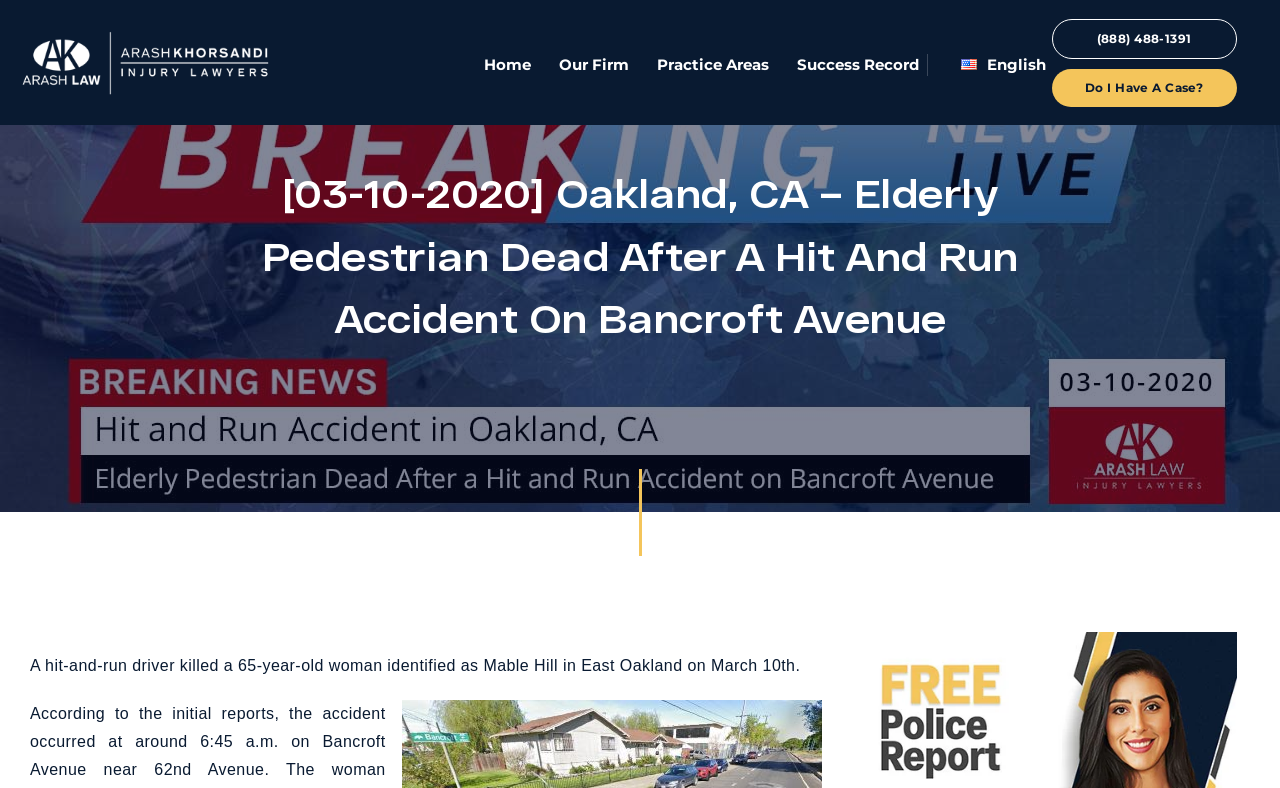Provide a one-word or one-phrase answer to the question:
What is the name of the woman killed in the accident?

Mable Hill